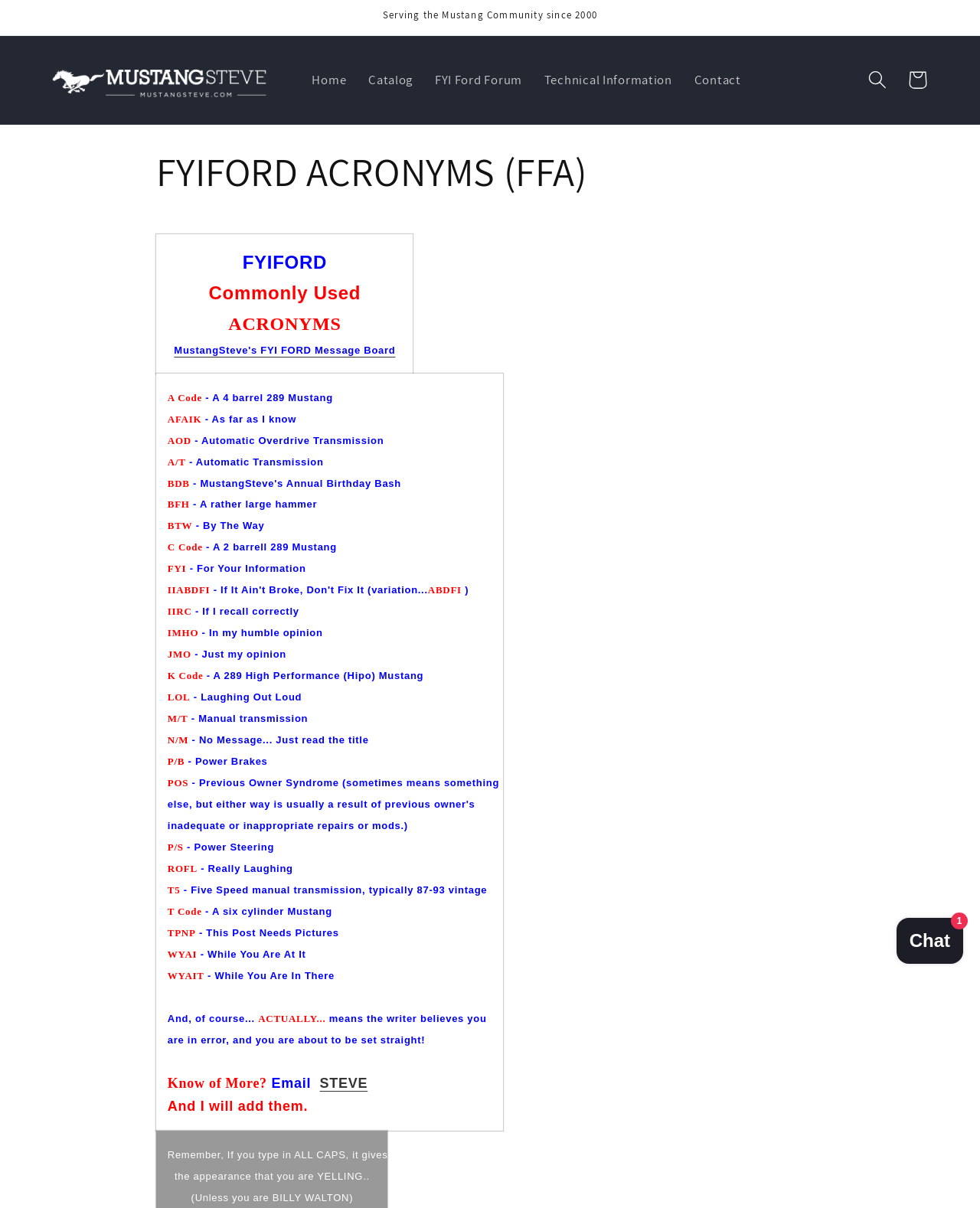Please reply with a single word or brief phrase to the question: 
How many acronyms are listed on the webpage?

More than 20